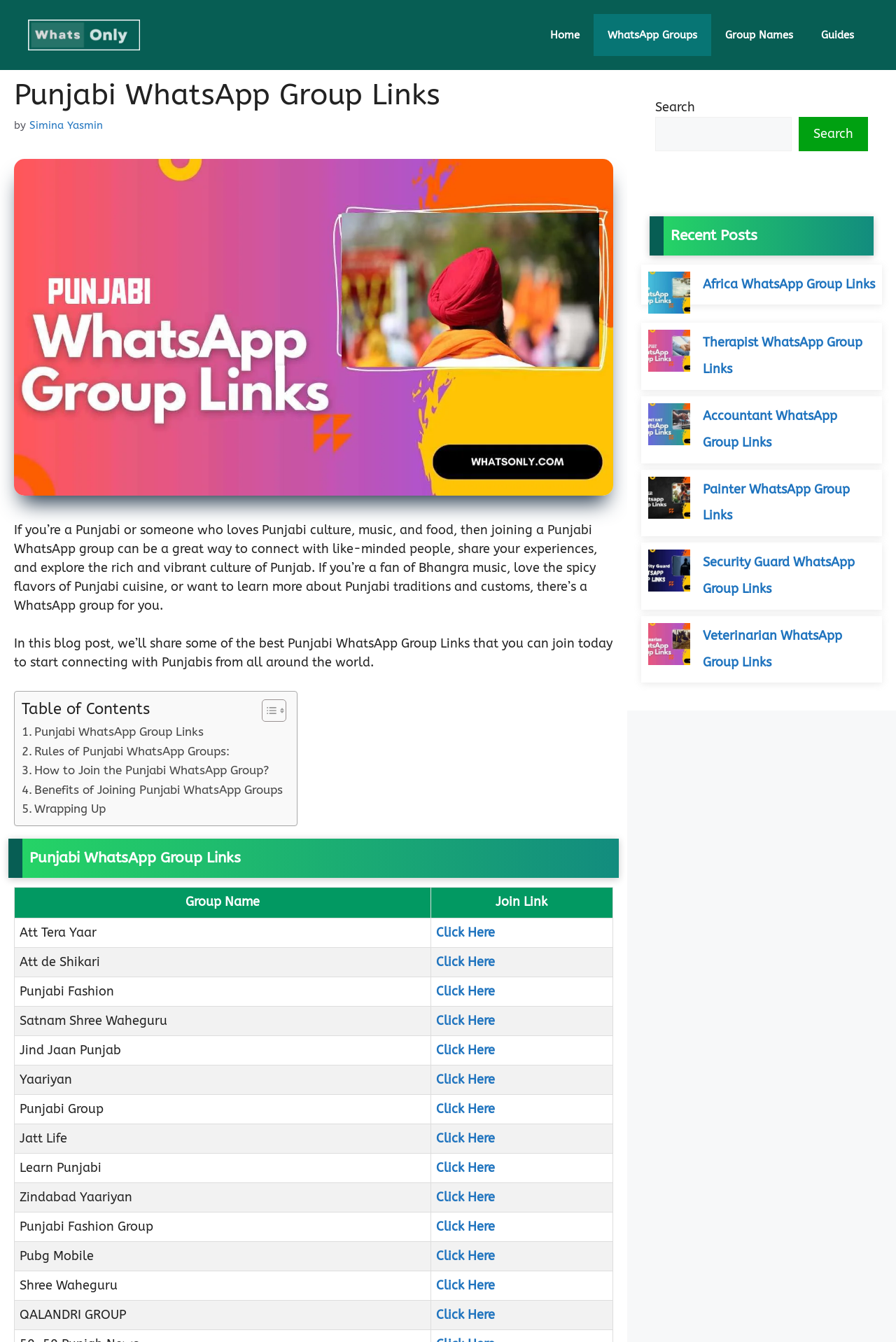Provide a brief response to the question below using a single word or phrase: 
Who is the author of the webpage content?

Simina Yasmin